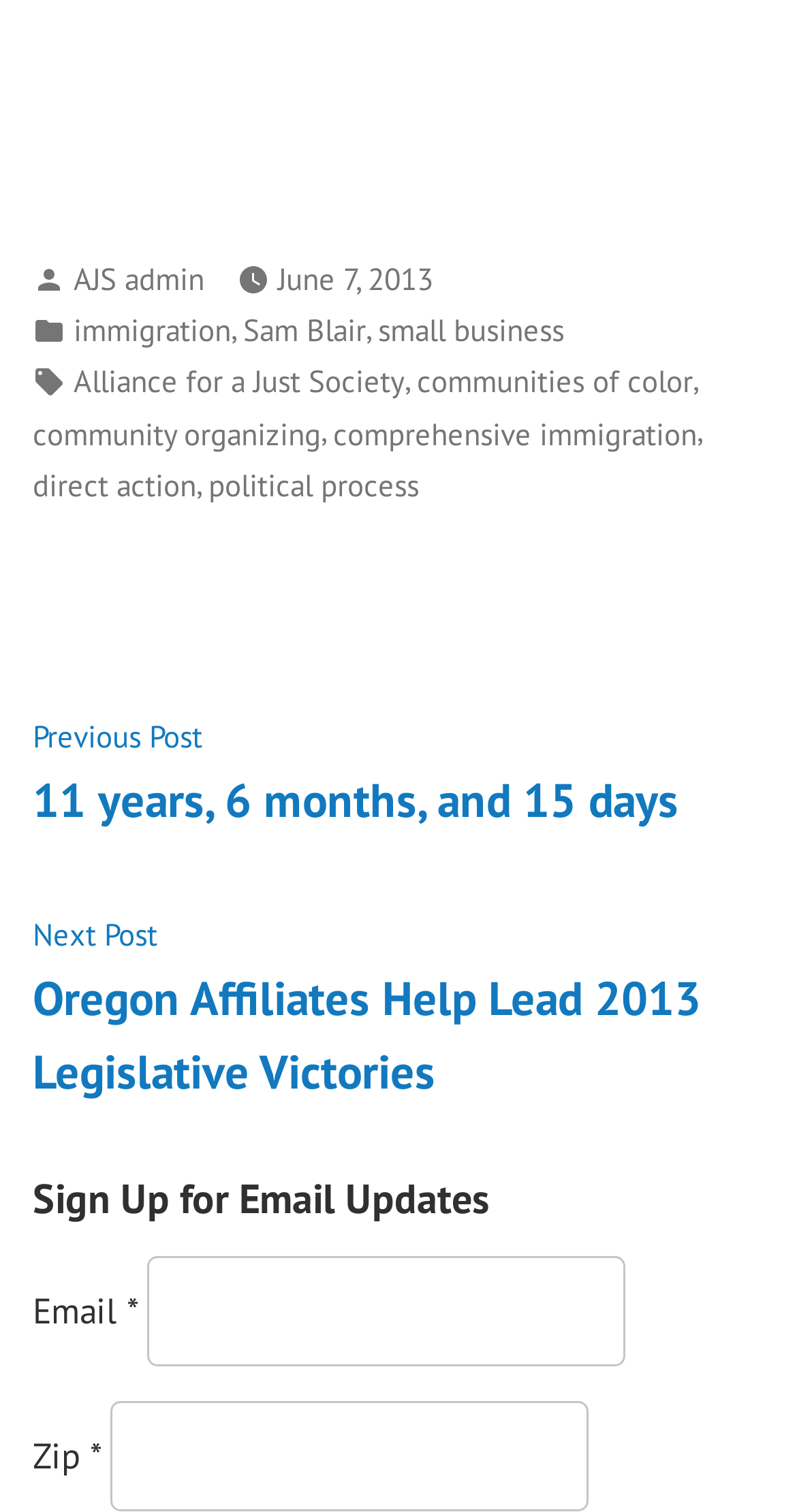Determine the bounding box coordinates of the clickable region to carry out the instruction: "Click on the 'immigration' tag".

[0.092, 0.203, 0.29, 0.235]